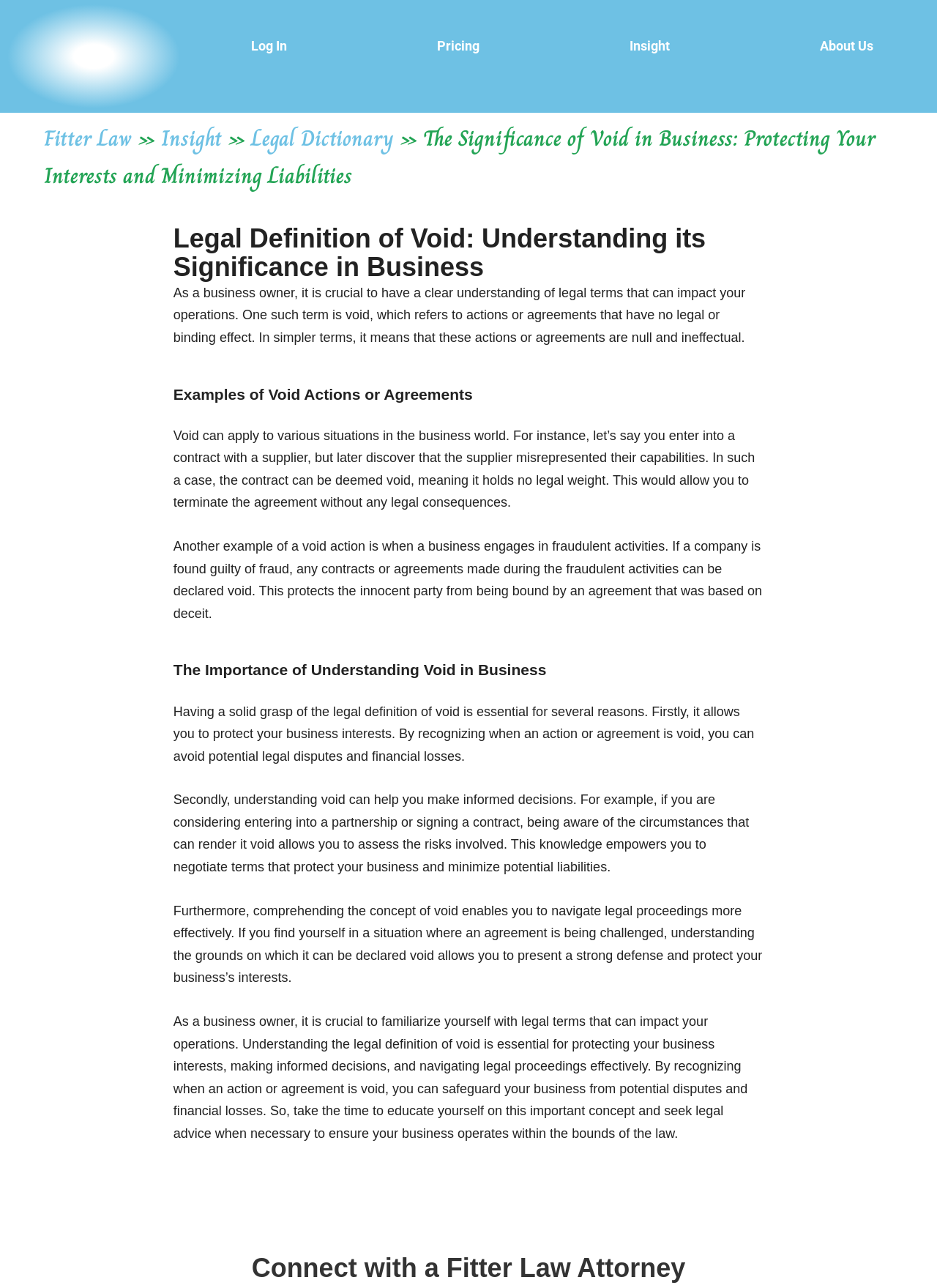Indicate the bounding box coordinates of the clickable region to achieve the following instruction: "Log in to your account."

[0.208, 0.023, 0.367, 0.049]